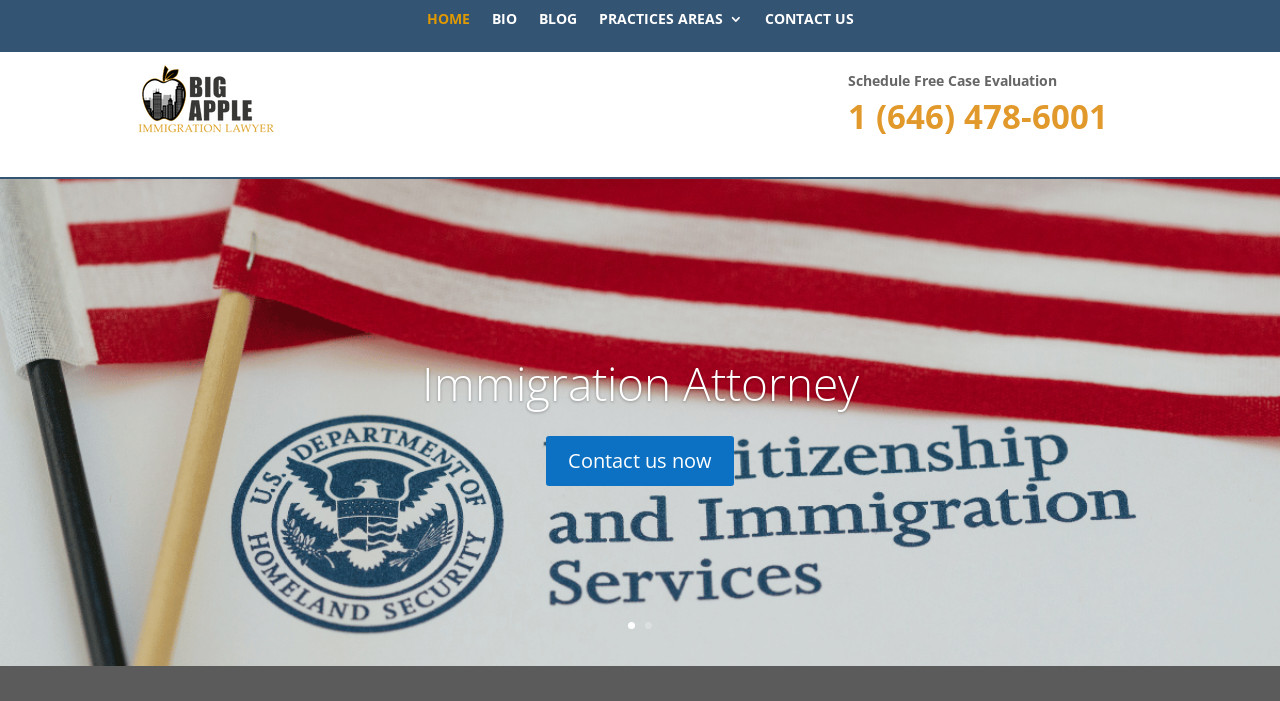Generate a comprehensive description of the webpage.

The webpage is about Big Apple Immigration Lawyer, a legal service provider focusing on immigration and related matters such as criminal and matrimonial cases. 

At the top, there are five navigation links: "HOME", "BIO", "BLOG", "PRACTICES AREAS 3", and "CONTACT US", which are evenly spaced and aligned horizontally. 

On the left side, there is a logo image. Below the navigation links, there is a call-to-action button "Schedule Free Case Evaluation". 

To the right of the call-to-action button, there is a table with a phone number "1 (646) 478-6001" and a brief description of the law firm. 

The main content area is divided into two sections. The left section has a heading "Immigration Attorney" and a link with the same text. The right section has a link "Contact us now 5". 

At the bottom, there are two small links labeled "1" and "2", which are aligned horizontally.